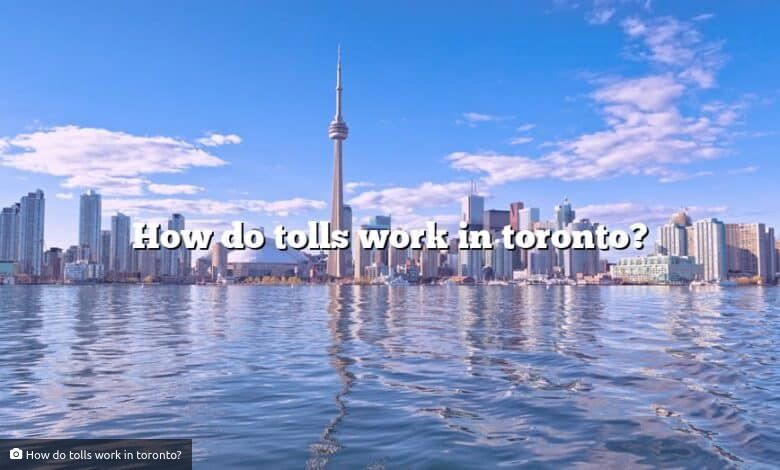What is reflected in the water?
Provide a short answer using one word or a brief phrase based on the image.

City's architecture